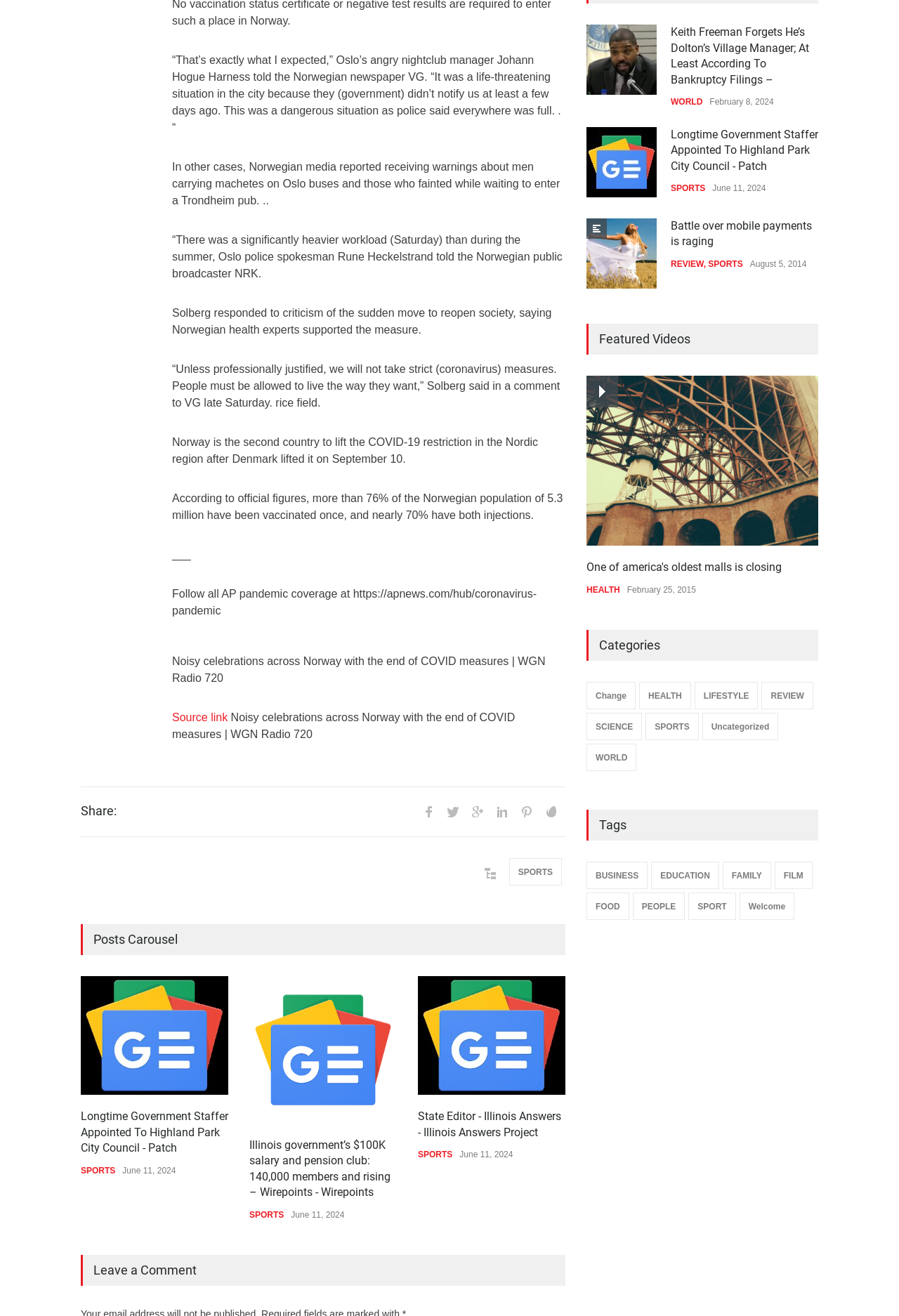What percentage of the Norwegian population has been vaccinated once?
Carefully examine the image and provide a detailed answer to the question.

The percentage of the Norwegian population that has been vaccinated once can be found in the static text element with the OCR text 'According to official figures, more than 76% of the Norwegian population of 5.3 million have been vaccinated once, and nearly 70% have both injections.'